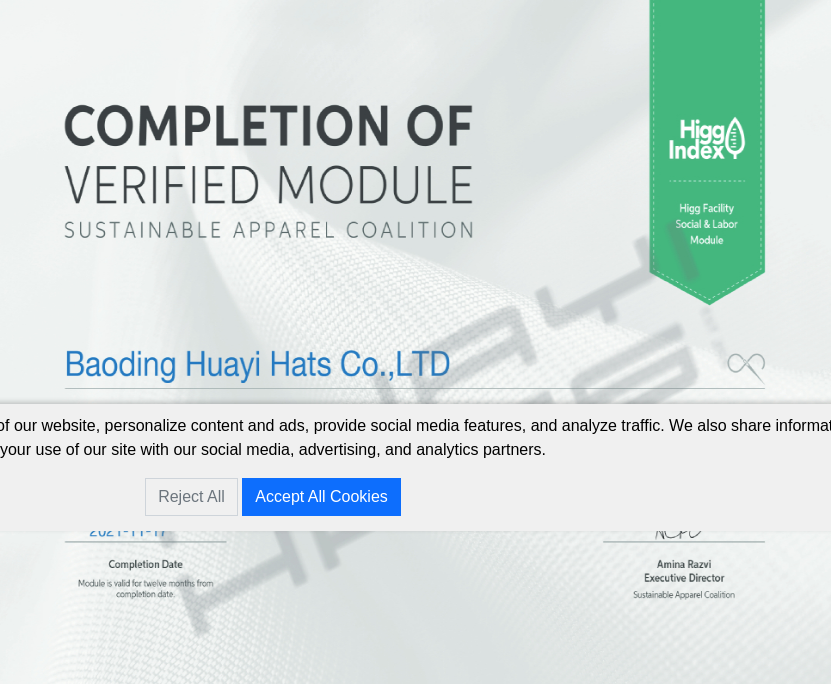What type of module is indicated by the green label?
Please give a detailed and elaborate answer to the question based on the image.

The green label on the right side of the certificate indicates that this is the Higg Facility Social & Labor Module, aligning with sustainability efforts in apparel manufacturing.